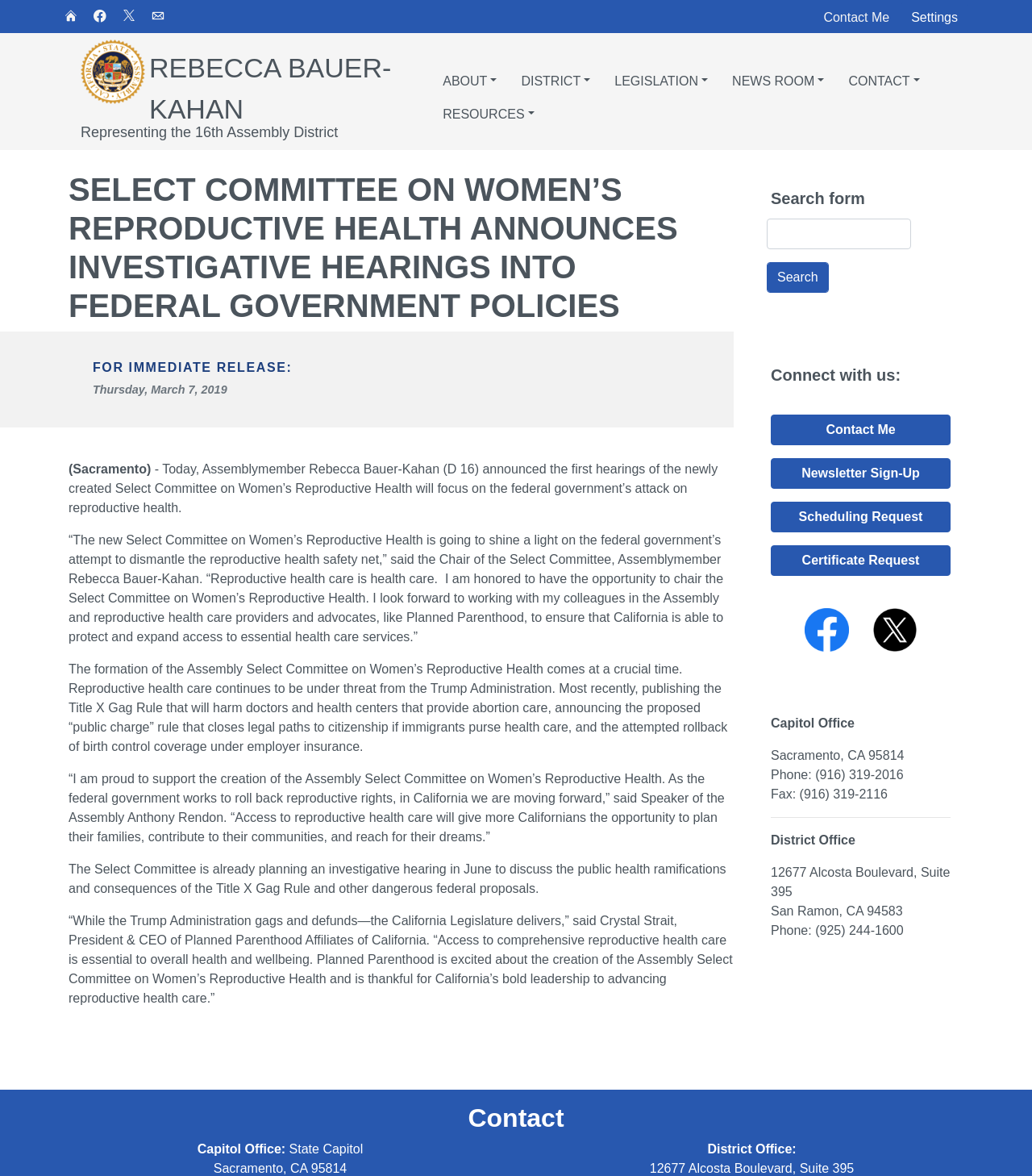Give the bounding box coordinates for this UI element: "Mission". The coordinates should be four float numbers between 0 and 1, arranged as [left, top, right, bottom].

None